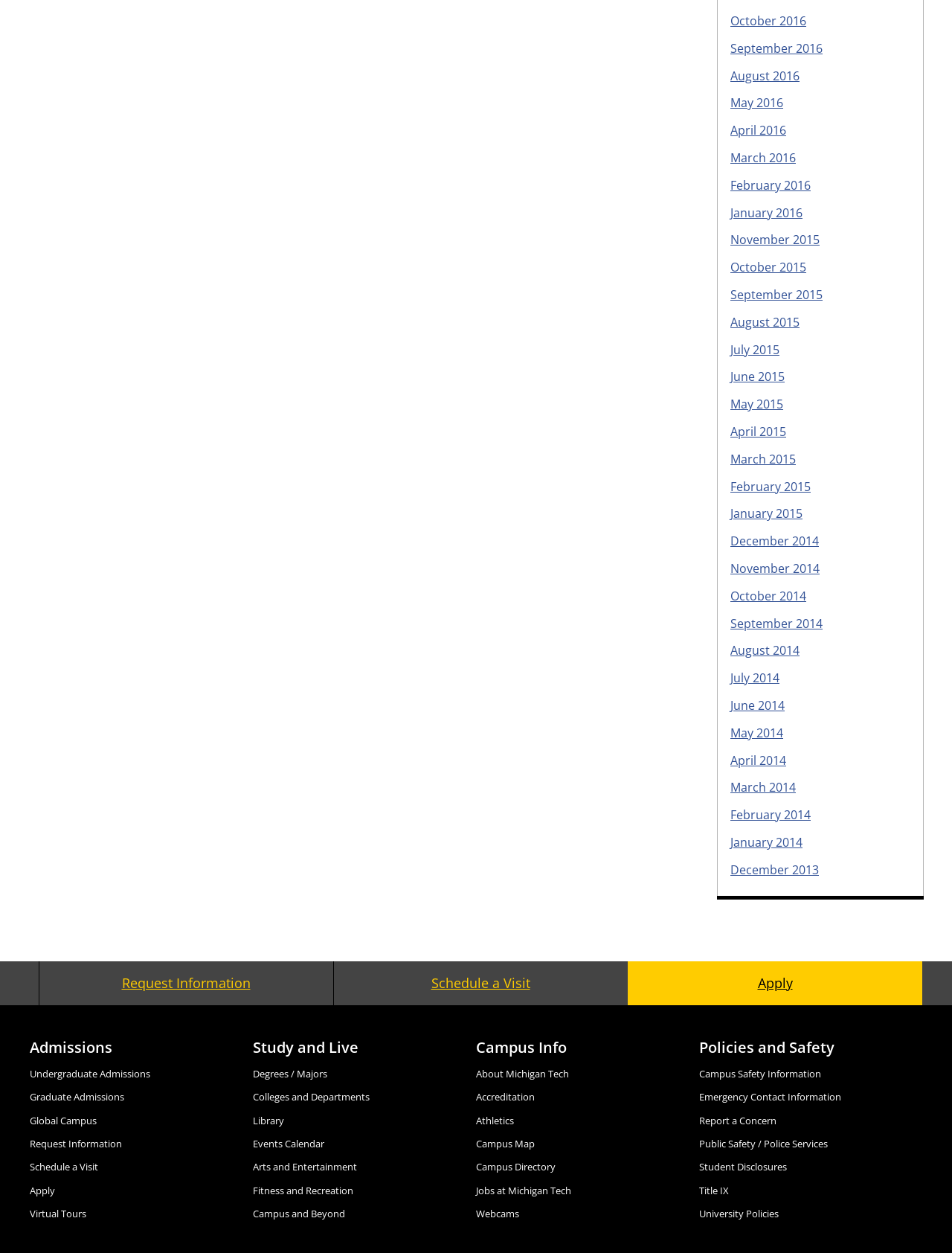Review the image closely and give a comprehensive answer to the question: How many headings are there on the webpage?

I counted the number of headings on the webpage, which are 'Admissions', 'Study and Live', 'Campus Info', 'Policies and Safety', and the links at the top of the page (October 2016, September 2016, etc.). There are 5 headings in total.